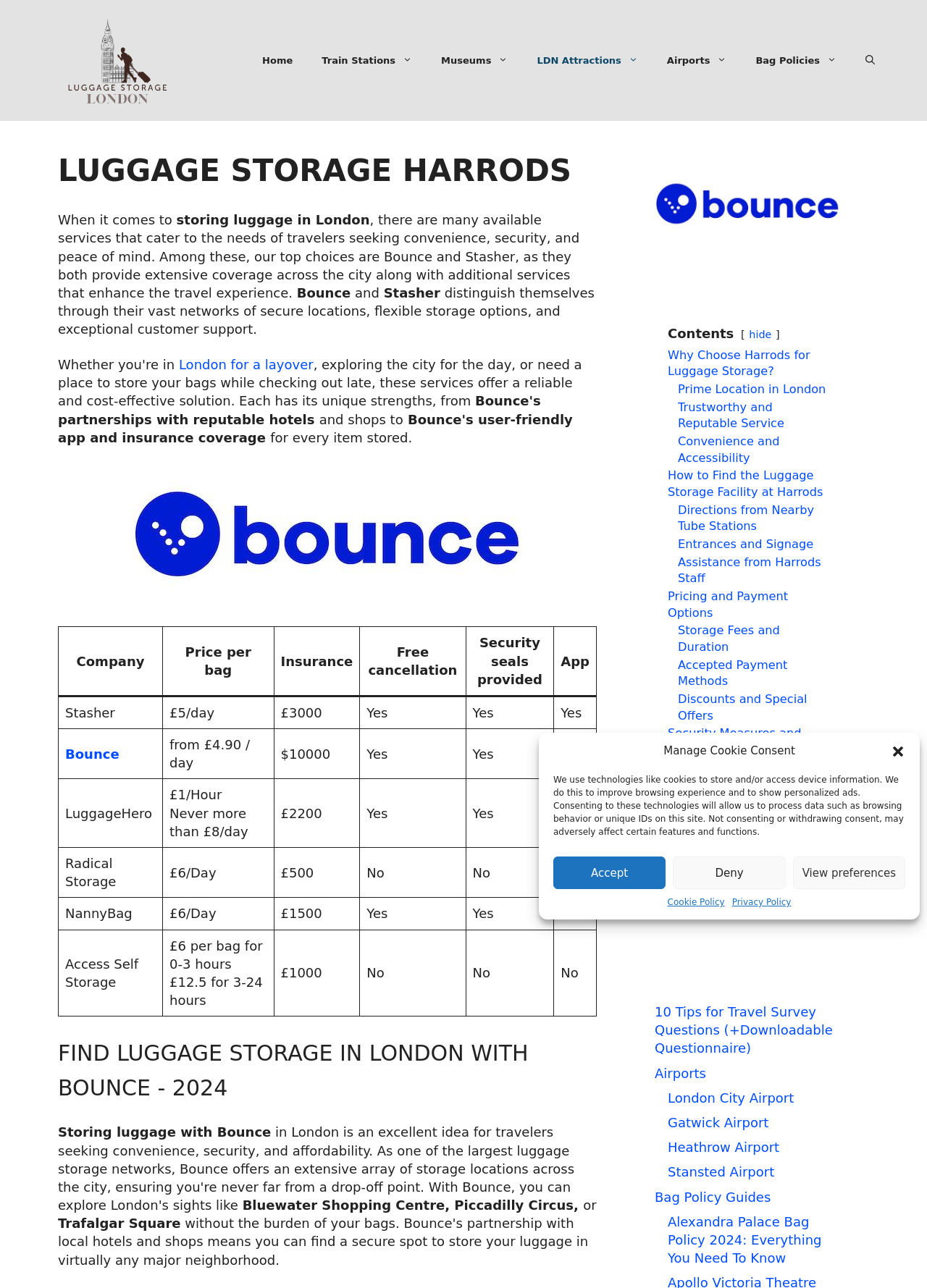Generate a comprehensive description of the webpage content.

This webpage is about luggage storage services in London, specifically highlighting the benefits of using services like Bounce and Stasher for storing luggage at Harrods. 

At the top of the page, there is a banner with a link to "Luggage Storage London" and an image of the same. Below this, there is a navigation menu with links to various pages, including "Home", "Train Stations", "Museums", and more.

The main content of the page starts with a heading "LUGGAGE STORAGE HARRODS" and a brief introduction to the importance of storing luggage securely while traveling. The text explains that Bounce and Stasher are top choices for luggage storage in London due to their extensive networks of secure locations, flexible storage options, and exceptional customer support.

There is a table comparing the features of different luggage storage services, including Stasher, Bounce, LuggageHero, Radical Storage, and NannyBag. The table lists the price per bag, insurance coverage, free cancellation policy, security seals provided, and app availability for each service.

On the left side of the table, there is an image of the Bounce logo, and below the table, there is a figure with no description. The page also has a dialog box for managing cookie consent, which includes buttons to accept, deny, or view preferences, as well as links to the cookie policy and privacy policy.